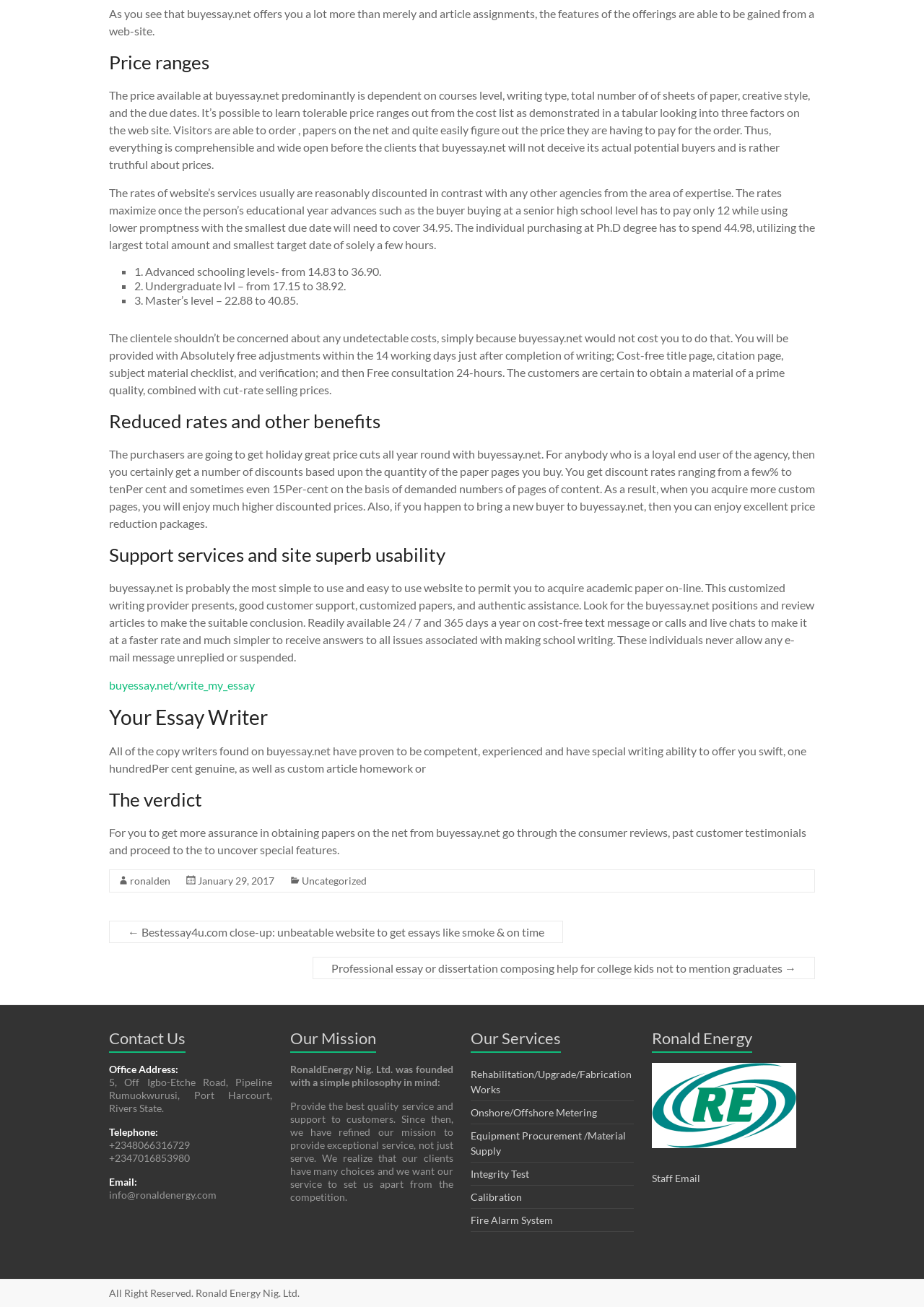Based on what you see in the screenshot, provide a thorough answer to this question: What is the main service offered by buyessay.net?

Based on the webpage content, buyessay.net is a customized writing provider that offers academic paper writing services to its clients. The website provides detailed information about its services, pricing, and benefits, indicating that academic paper writing is its primary service.